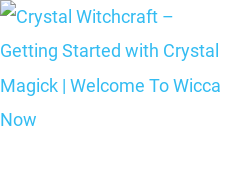Describe every significant element in the image thoroughly.

The image features a visual representation associated with the article titled "Crystal Witchcraft – Getting Started with Crystal Magick," hosted on the platform "Welcome To Wicca Now." This article aims to introduce readers to the enchanting world of crystal witchcraft, highlighting the various practices, tools, and techniques involved in harnessing the power of crystals for spiritual and magical purposes. The accompanying text emphasizes accessibility and guidance for newcomers interested in exploring these mystical practices, providing insights into the significance of different crystals, their uses, and how they can enhance one's spiritual journey.